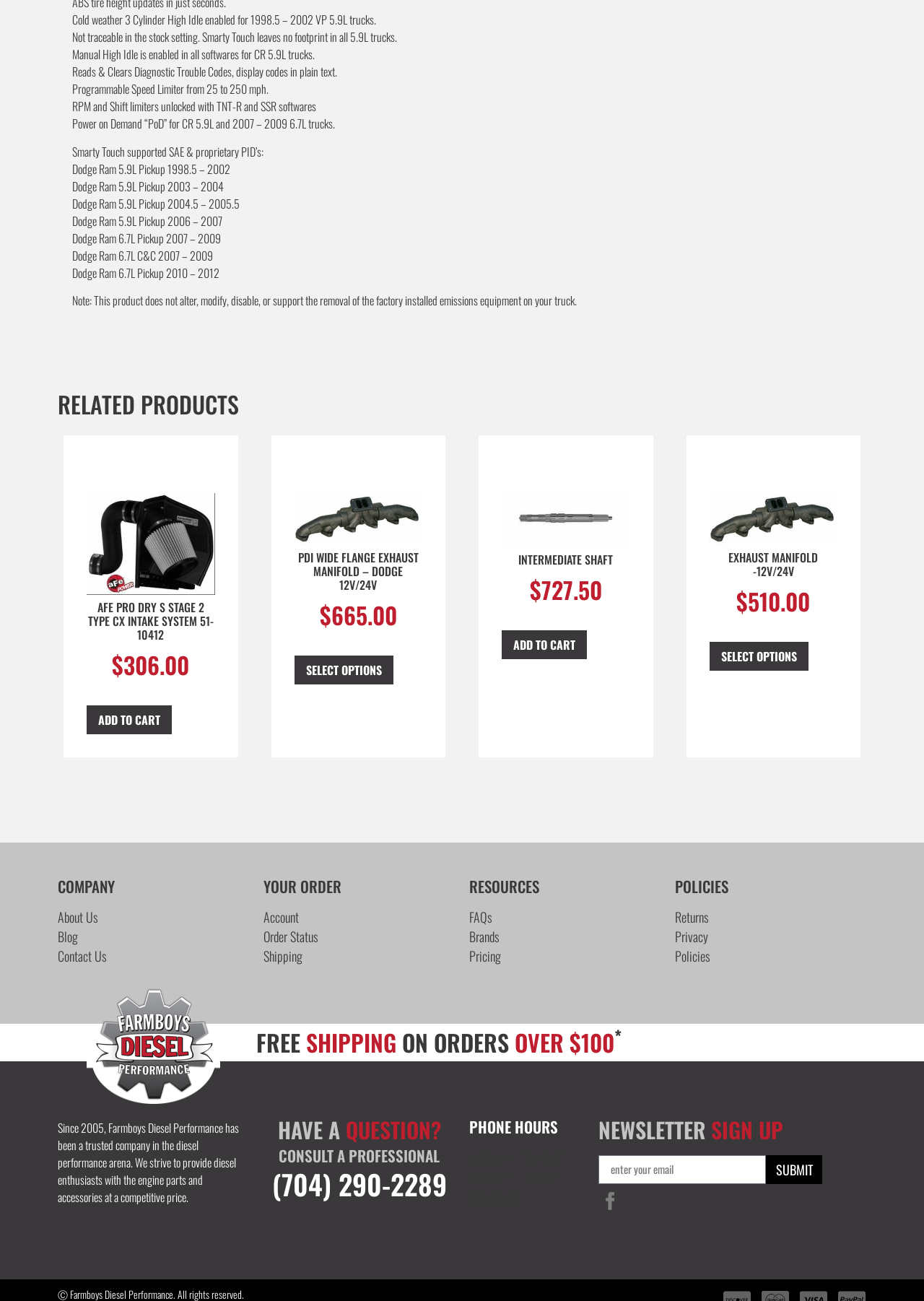Based on the provided description, "Exhaust Manifold -12V/24V $510.00", find the bounding box of the corresponding UI element in the screenshot.

[0.768, 0.379, 0.906, 0.476]